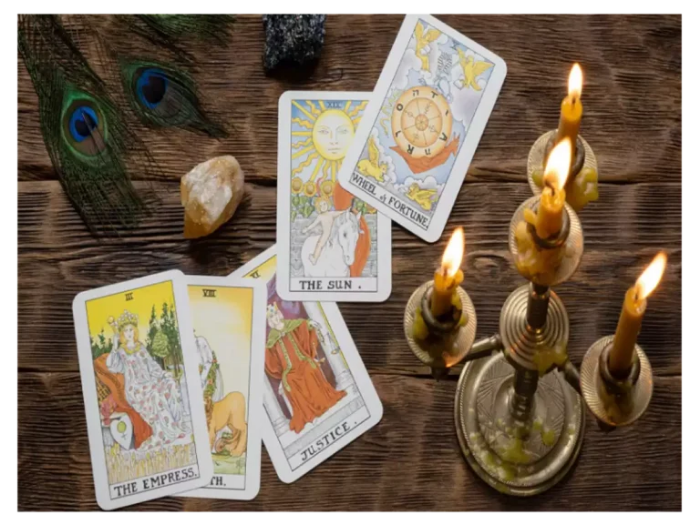Describe every detail you can see in the image.

The image beautifully captures the mystical ambiance of tarot card reading. In the foreground, a set of tarot cards is spread out, prominently featuring "The Empress," "The Sun," and "Justice," each adorned with intricate artwork that symbolizes various life themes and spiritual insights. Accompanying the cards is a golden candlestick holder, topped with softly flickering candles, which illuminate the scene and enhance the mystical atmosphere. Scattered among the cards are natural elements like a clear quartz crystal and dark stones, adding to the earthy vibe. The background is complemented by a peacock feather, which suggests beauty and mystique, typically associated with spiritual practices. This imagery evokes a sense of reflection and guidance, inviting the viewer to explore their own path through the art of divination.